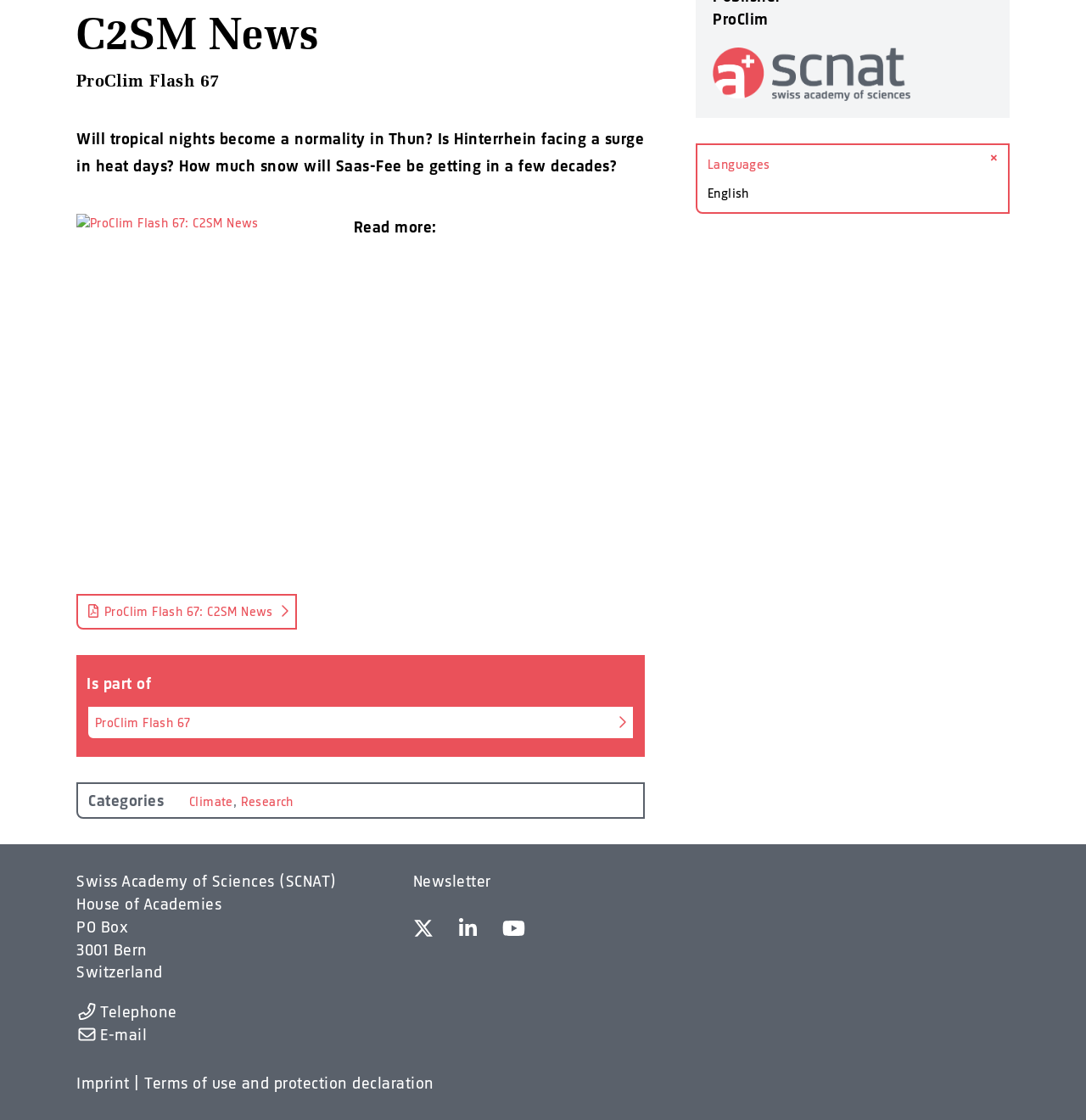Identify the bounding box of the HTML element described here: "ProClim Flash 67: C2SM News". Provide the coordinates as four float numbers between 0 and 1: [left, top, right, bottom].

[0.07, 0.53, 0.273, 0.562]